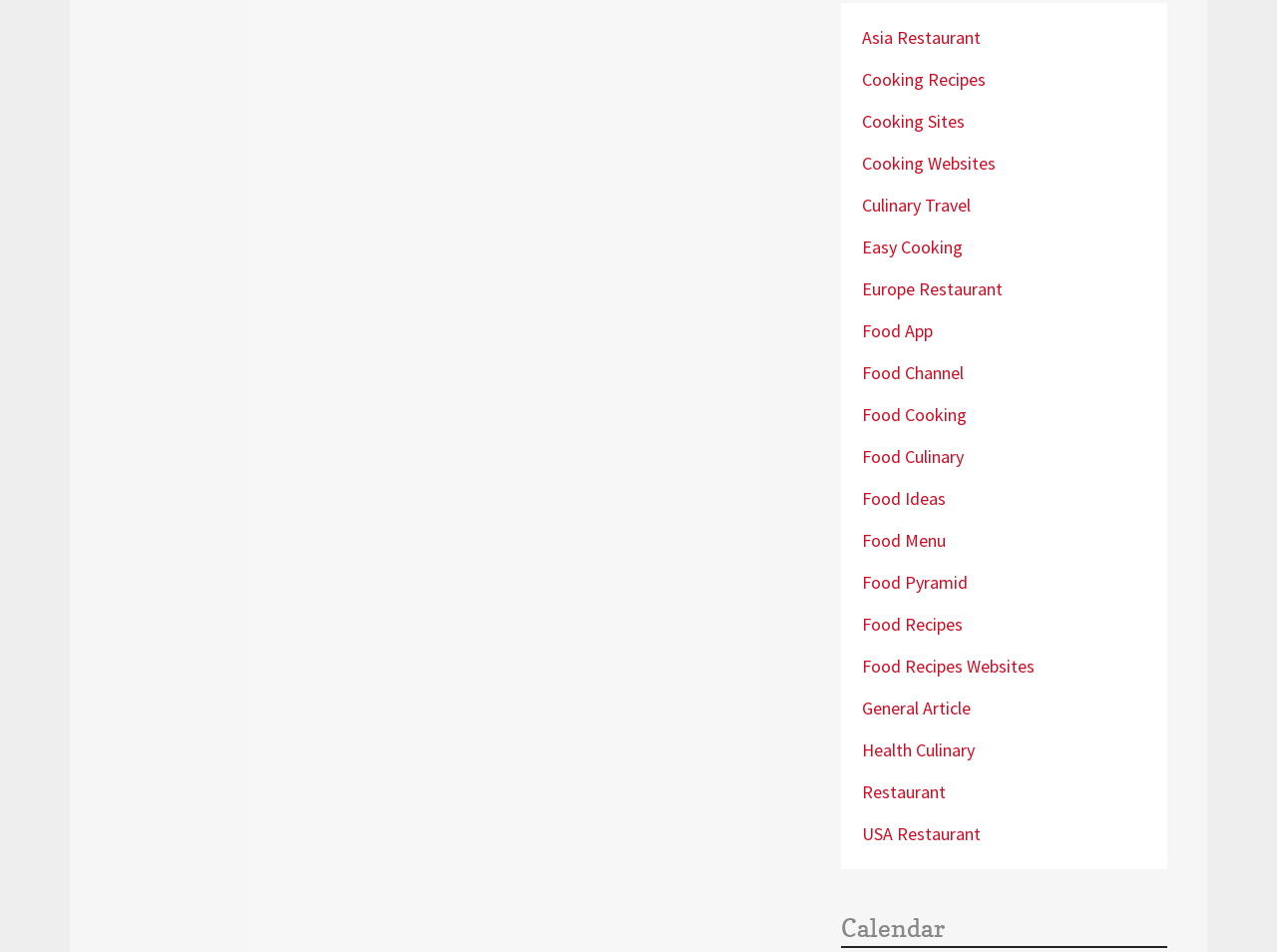Pinpoint the bounding box coordinates of the clickable element needed to complete the instruction: "visit Asia Restaurant". The coordinates should be provided as four float numbers between 0 and 1: [left, top, right, bottom].

[0.675, 0.028, 0.768, 0.052]